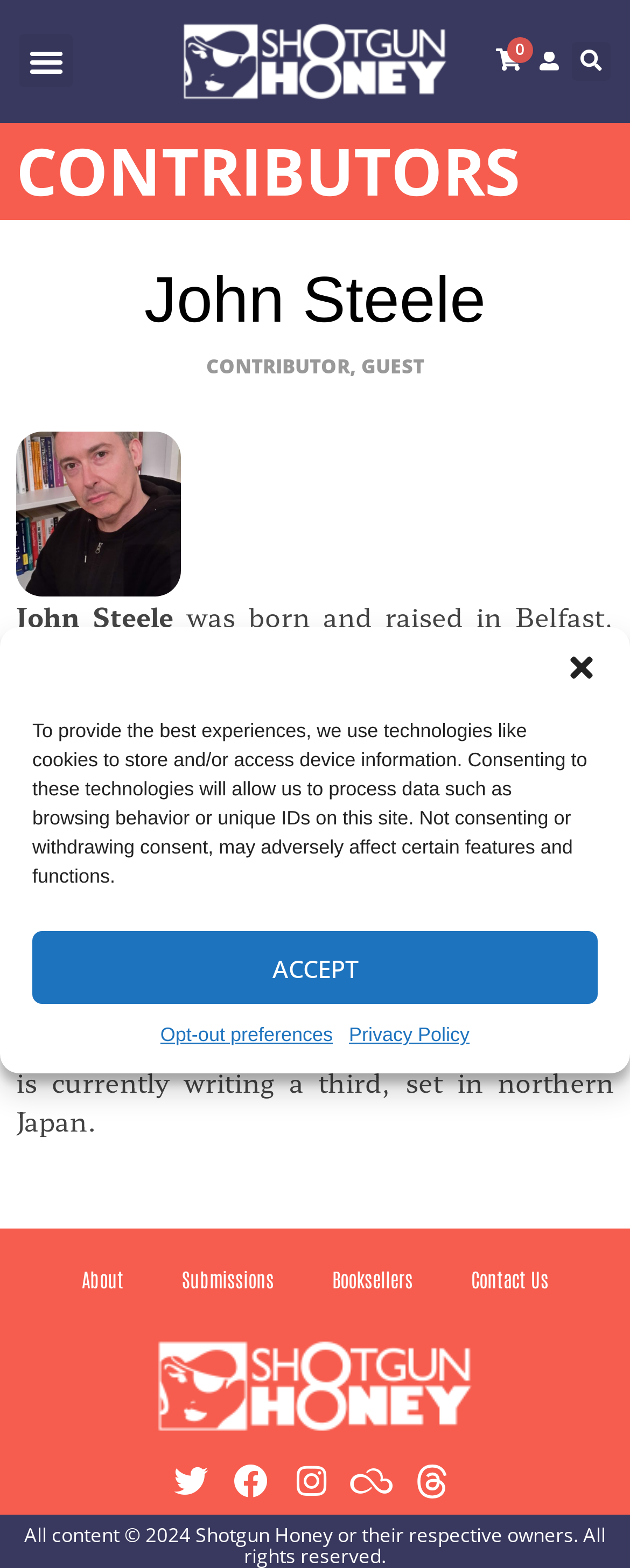Identify the bounding box coordinates of the area you need to click to perform the following instruction: "Go to the about page".

[0.088, 0.797, 0.237, 0.834]